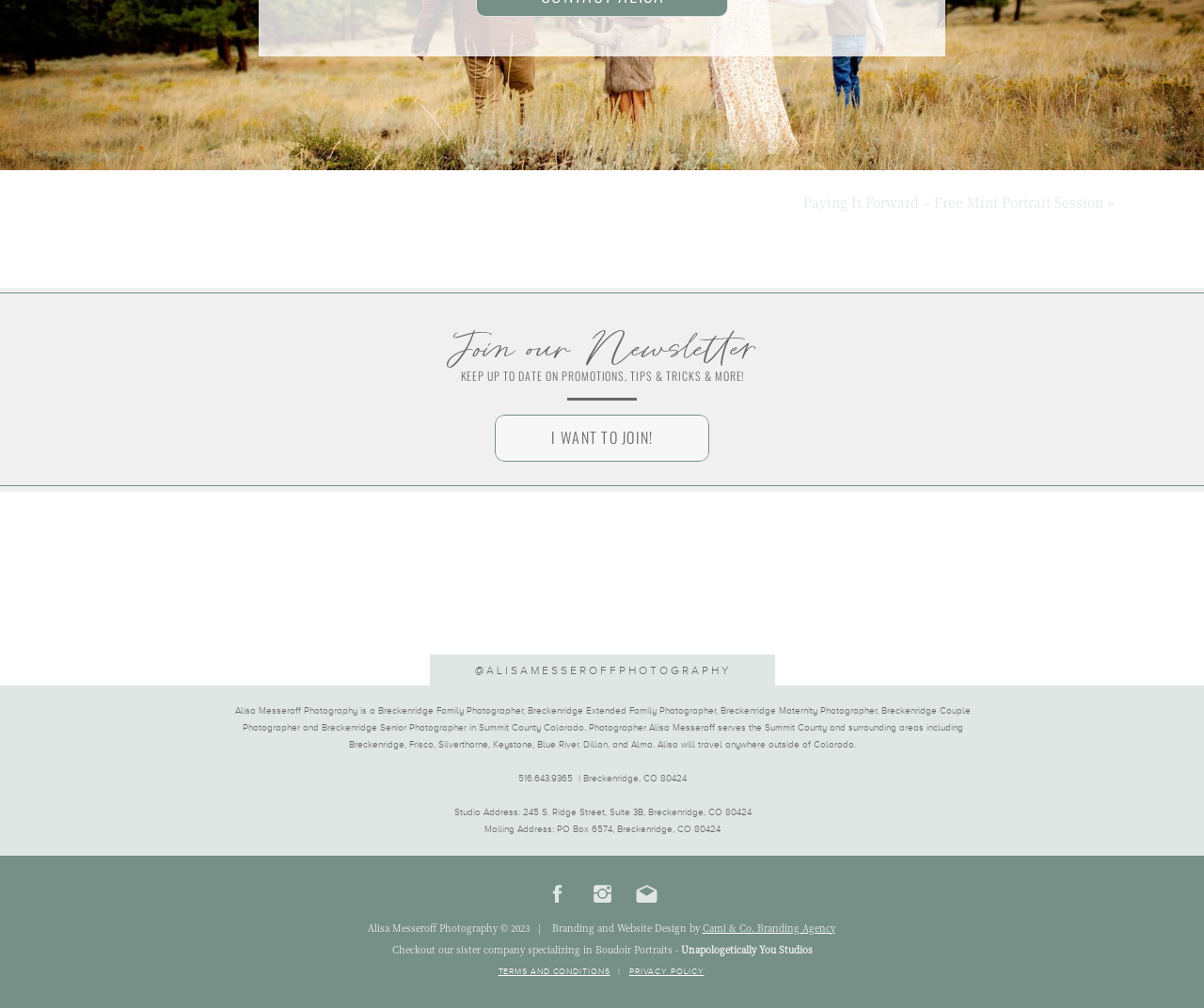Answer the question using only one word or a concise phrase: What type of photographer is Alisa Messeroff?

Family Photographer